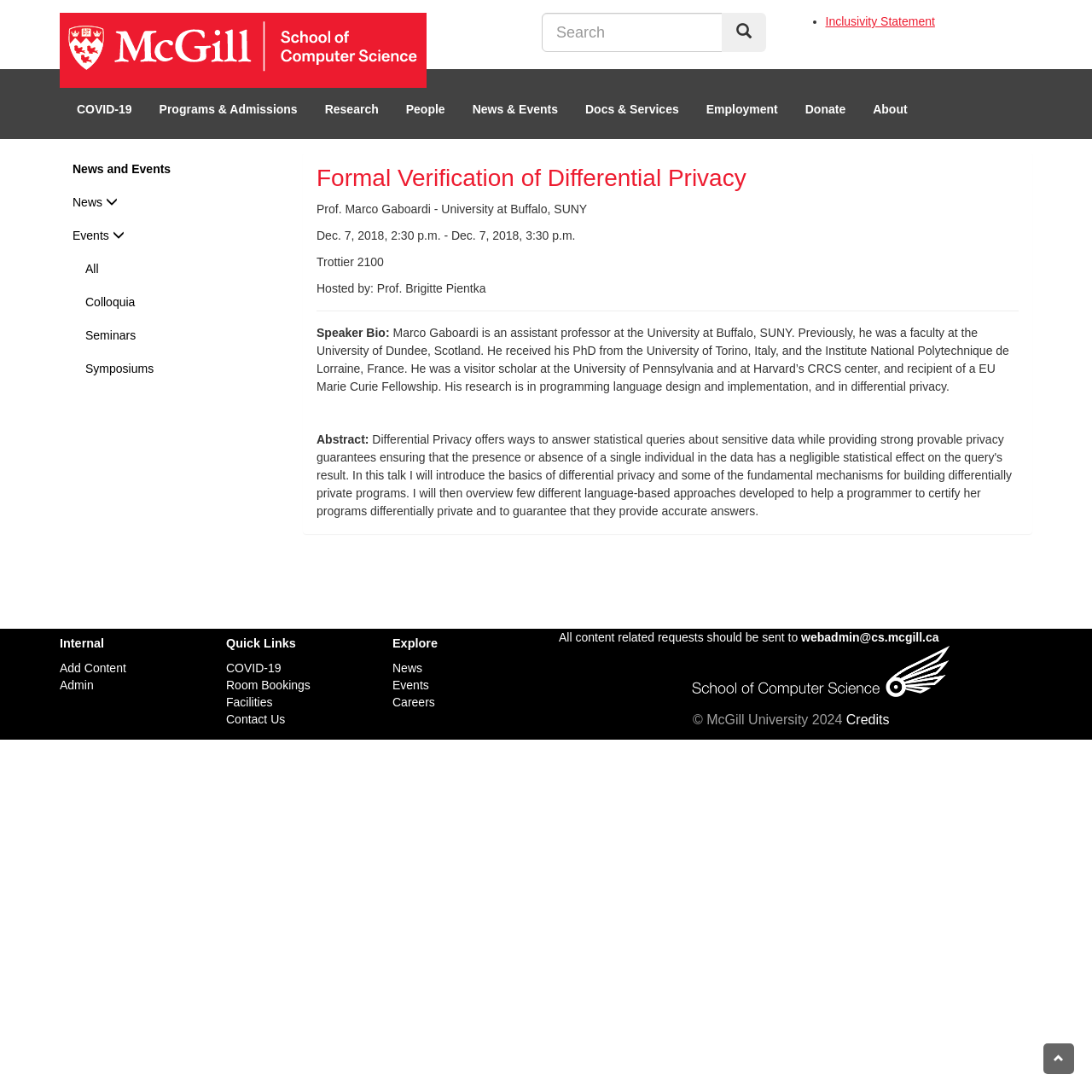Answer the following query concisely with a single word or phrase:
What is the name of the school?

McGill School Of Computer Science